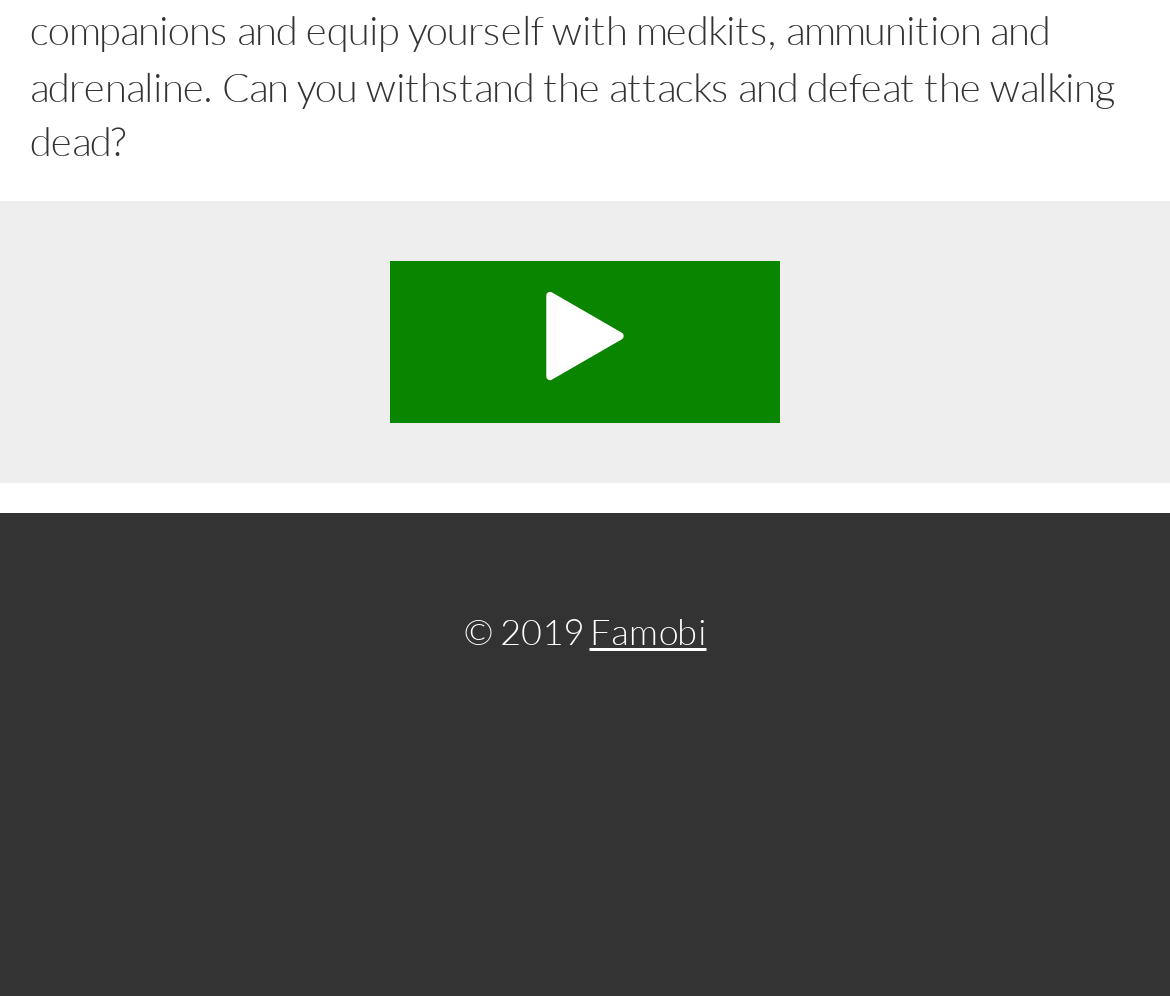Determine the bounding box coordinates for the UI element matching this description: "Famobi".

[0.504, 0.611, 0.604, 0.656]